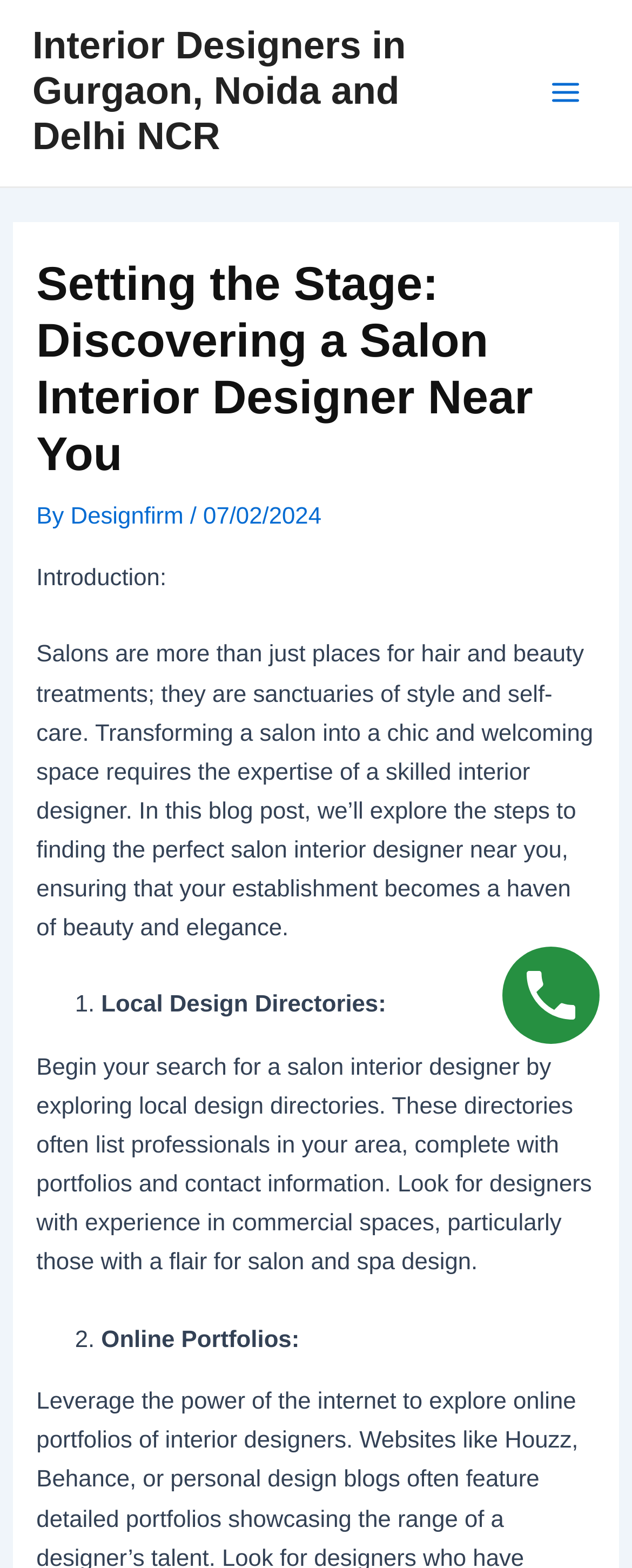What is the purpose of local design directories?
Using the image, give a concise answer in the form of a single word or short phrase.

List professionals with portfolios